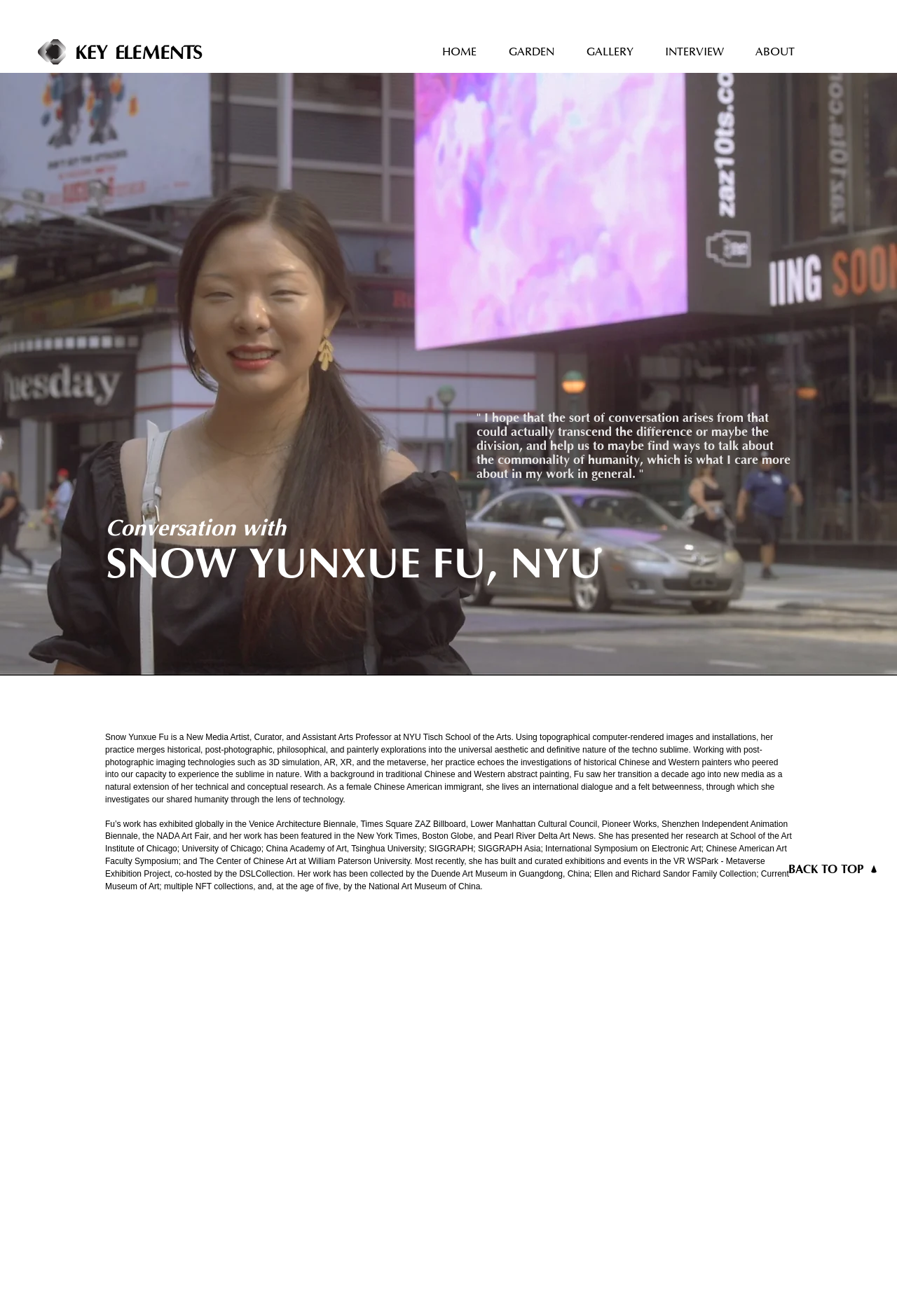Generate a detailed explanation of the webpage's features and information.

This webpage is about Snow Yunxue Fu, a New Media Artist, Curator, and Assistant Arts Professor at NYU Tisch School of the Arts. At the top left corner, there is a logo consisting of an image "ke logo.png" and a link "logo-lettersFin.png". 

Below the logo, there is a navigation menu with five links: "HOME", "GARDEN", "GALLERY", "INTERVIEW", and "ABOUT", spanning across the top of the page. 

A large image "Bio.jpg" takes up most of the left side of the page, with a quote from Snow Yunxue Fu about her work and its focus on humanity. 

To the right of the image, there are several headings and paragraphs of text. The first heading is "Conversation with", followed by "SNOW YUNXUE FU, NYU". Then, there is a lengthy paragraph describing Snow Yunxue Fu's background, artistic practice, and interests. 

Below this, there are two more paragraphs of text, detailing her exhibitions, presentations, and collections. The last two lines of text appear to be a question and answer session, with a question from Wantong Yao and a response from Snow Yunxue Fu. 

At the bottom right corner of the page, there is a link "BACK TO TOP".